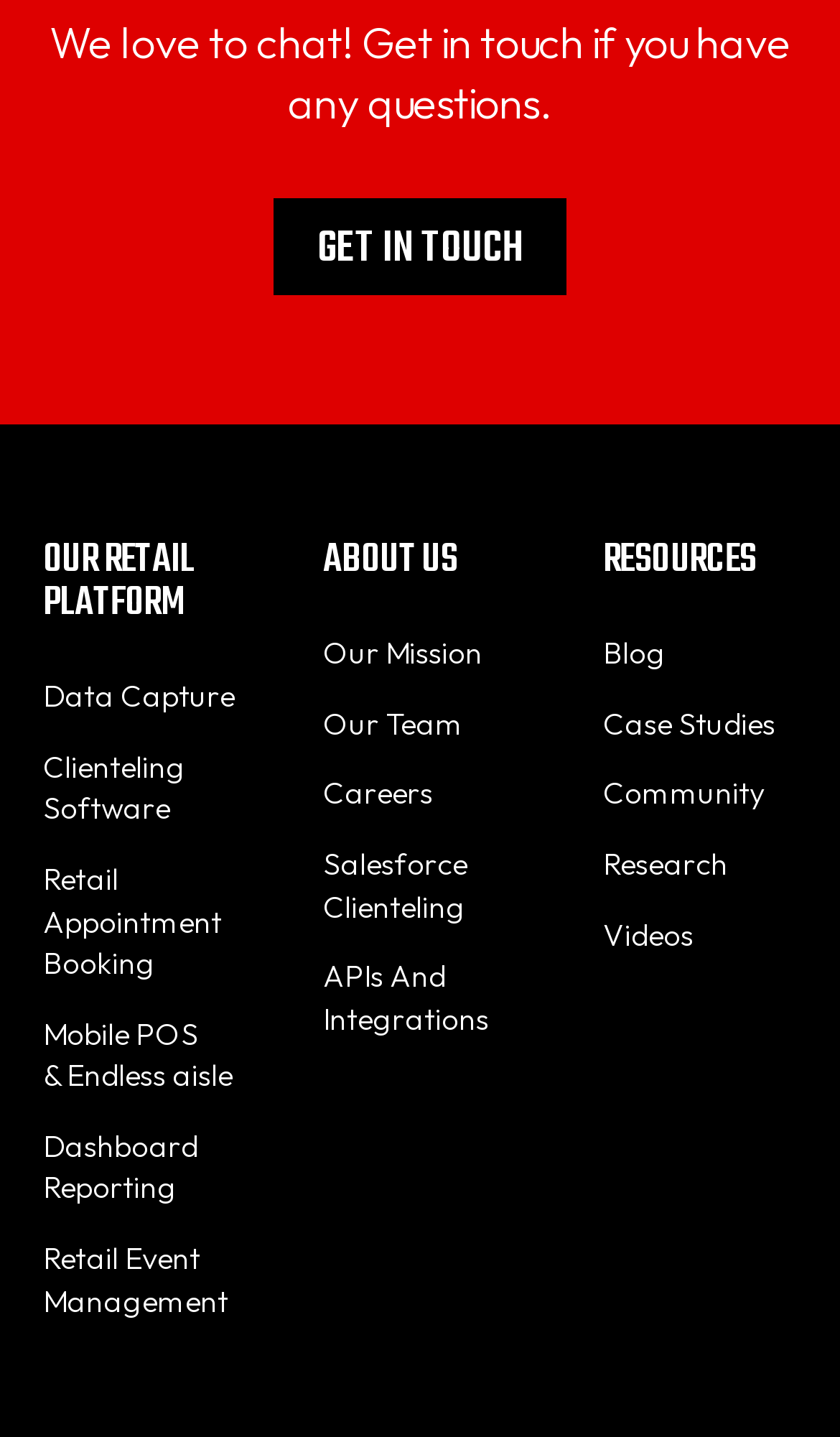Please identify the coordinates of the bounding box that should be clicked to fulfill this instruction: "View case studies".

[0.718, 0.484, 0.949, 0.525]